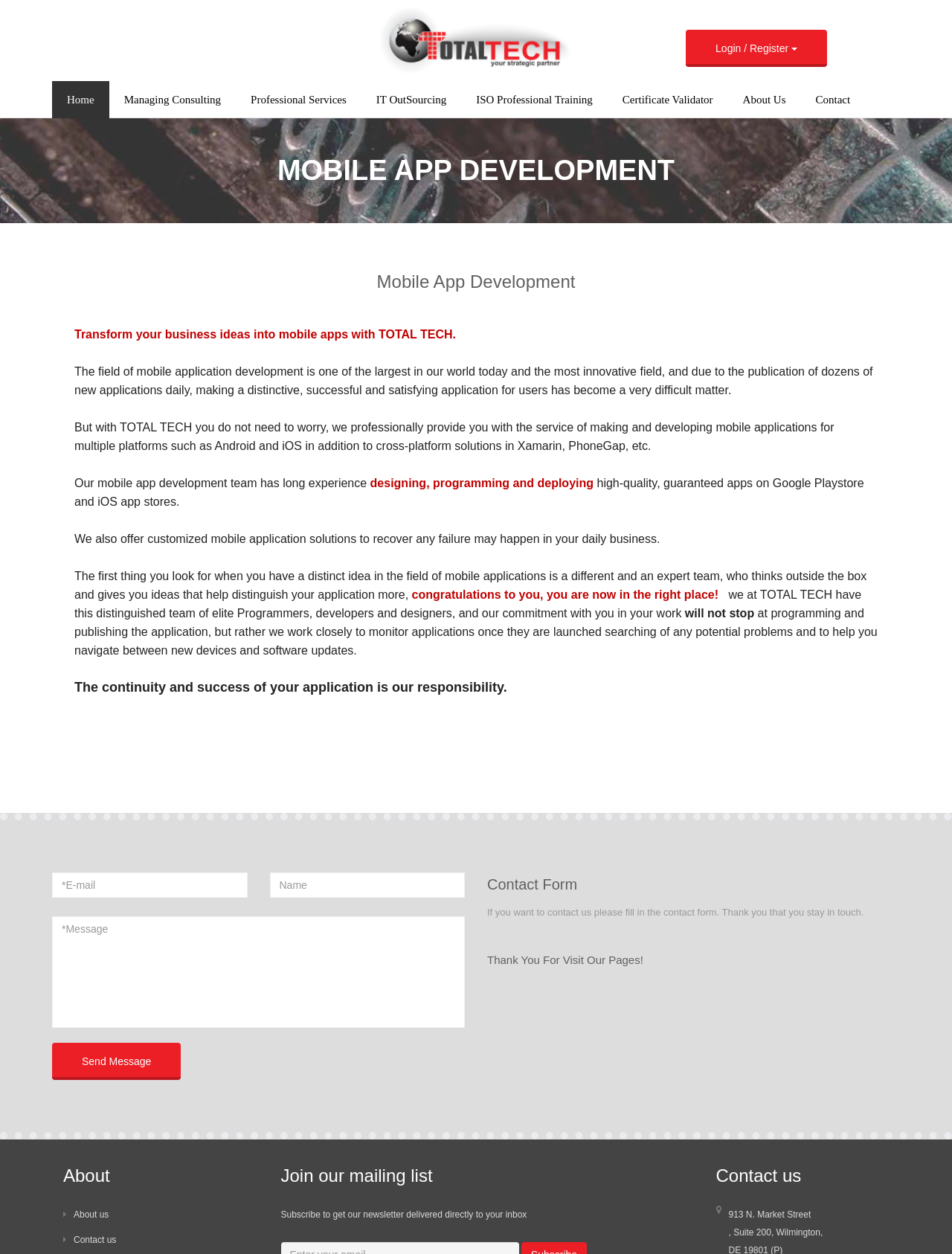Locate the bounding box coordinates of the element that needs to be clicked to carry out the instruction: "Click on the Home link". The coordinates should be given as four float numbers ranging from 0 to 1, i.e., [left, top, right, bottom].

[0.398, 0.027, 0.602, 0.036]